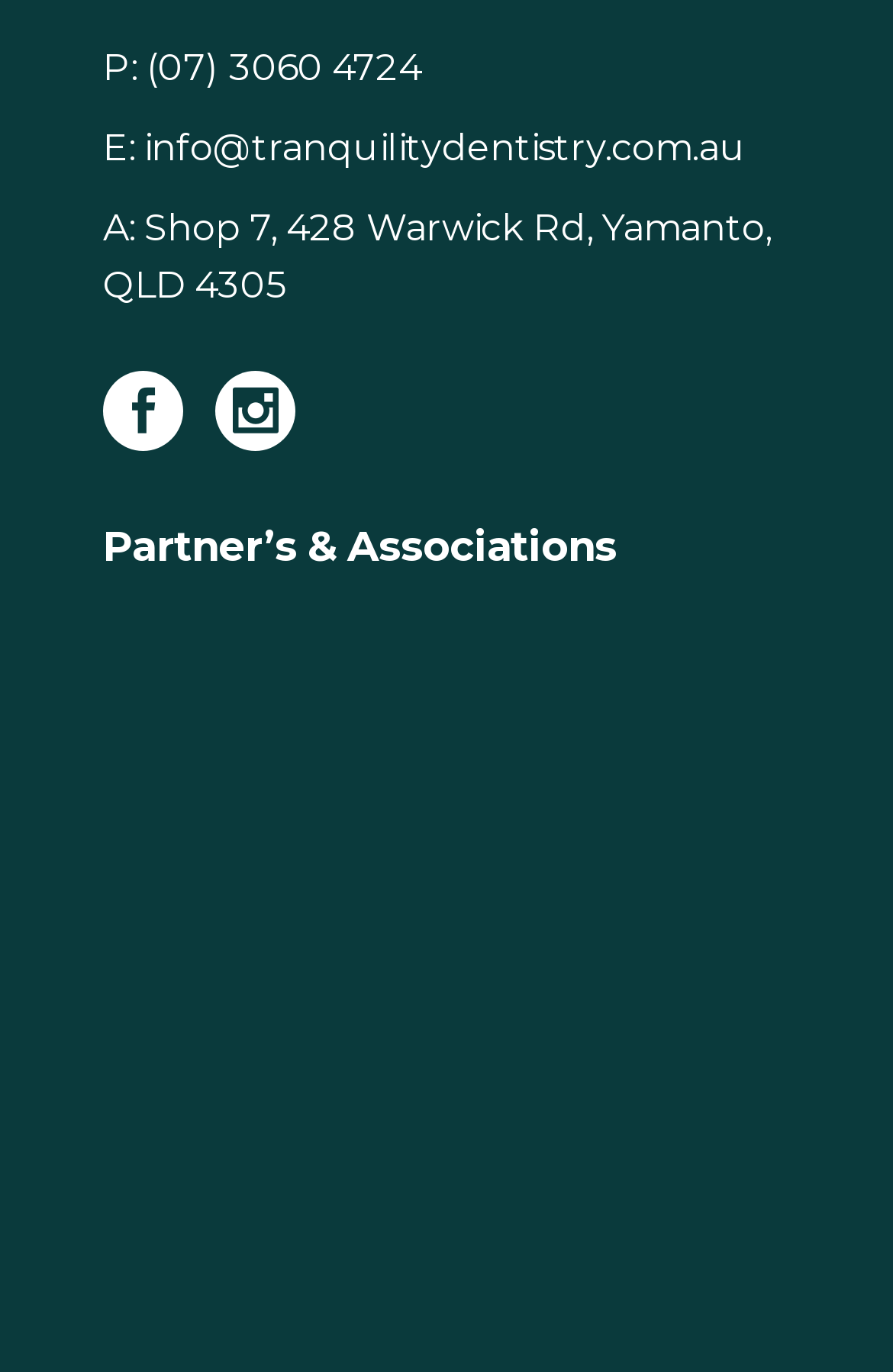What is the address of Tranquility Dentistry?
Answer the question with detailed information derived from the image.

I found the address by looking at the link element with the text 'Shop 7, 428 Warwick Rd, Yamanto, QLD 4305' which is located near the top of the page, next to the label 'A:'.